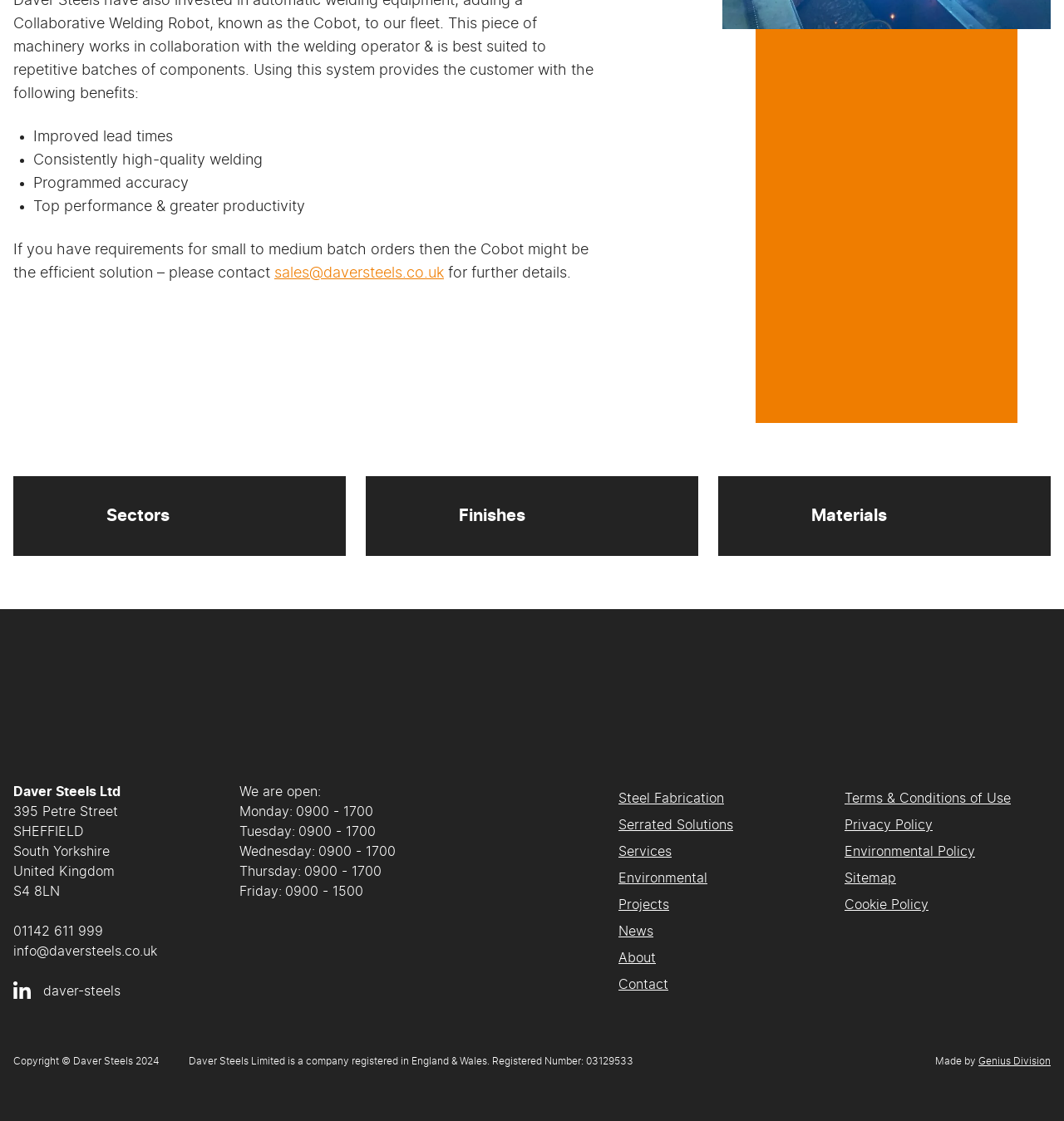Given the description "www.jpmorganchase.com/commercial", determine the bounding box of the corresponding UI element.

None